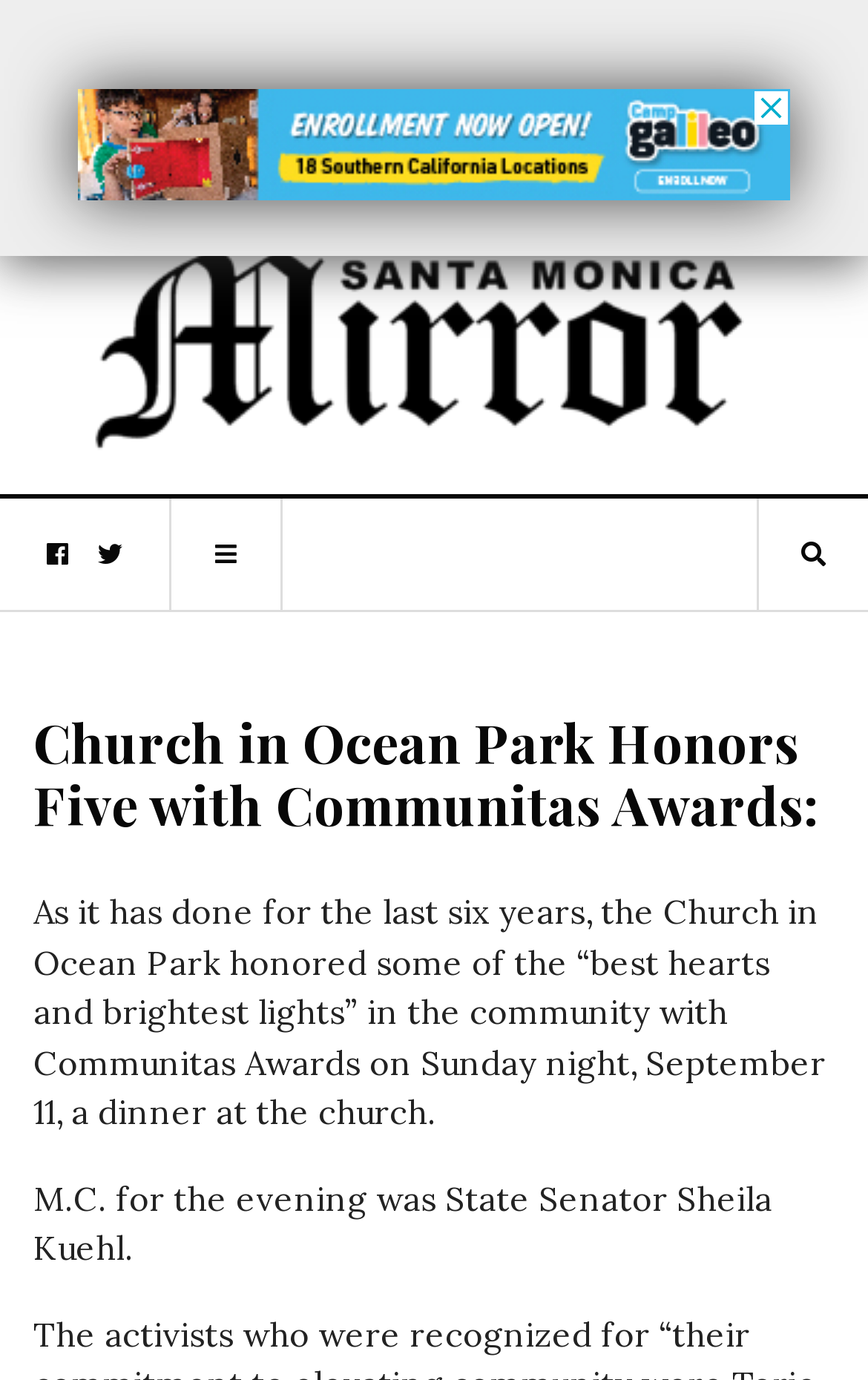Provide a thorough description of the webpage you see.

The webpage appears to be an article from the SM Mirror, a local news outlet. At the top of the page, there is an advertisement iframe that spans most of the width of the page. Below the advertisement, there is a link to the SM Mirror, accompanied by an image of the SM Mirror logo.

On the left side of the page, there are three social media links, represented by icons, arranged vertically. On the right side of the page, there is another social media link, also represented by an icon.

The main content of the page is divided into sections. The first section is a header that displays the title of the article, "Church in Ocean Park Honors Five with Communitas Awards:". Below the title, there is a paragraph of text that summarizes the article, describing how the Church in Ocean Park honored community members with Communitas Awards. The text mentions the date of the event and the master of ceremonies, State Senator Sheila Kuehl.

Overall, the webpage has a simple layout, with a clear hierarchy of elements and a focus on the main article content.